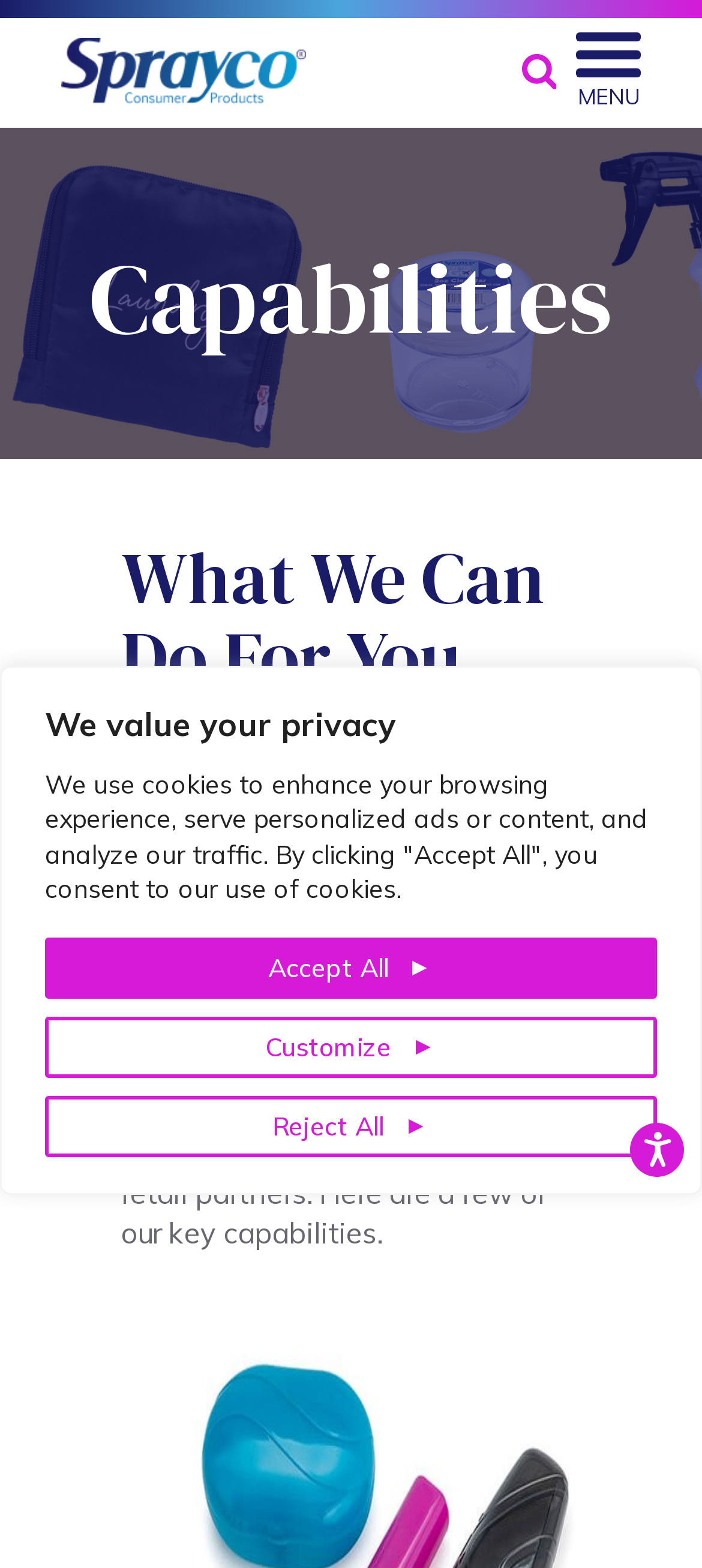Locate the bounding box coordinates of the UI element described by: "Menu". Provide the coordinates as four float numbers between 0 and 1, formatted as [left, top, right, bottom].

[0.822, 0.02, 0.914, 0.072]